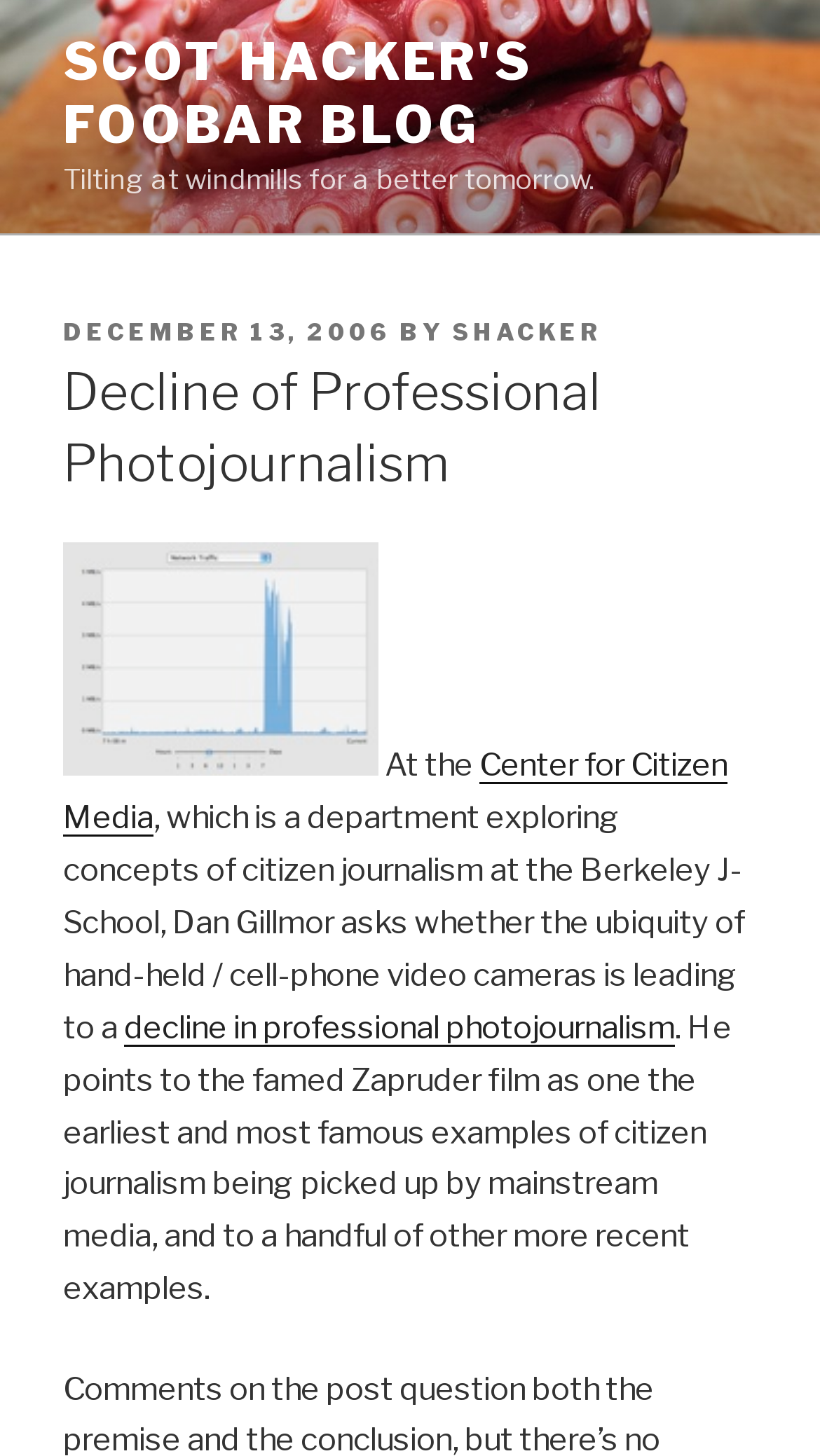Answer the question using only one word or a concise phrase: What is the famous example of citizen journalism mentioned in the article?

Zapruder film